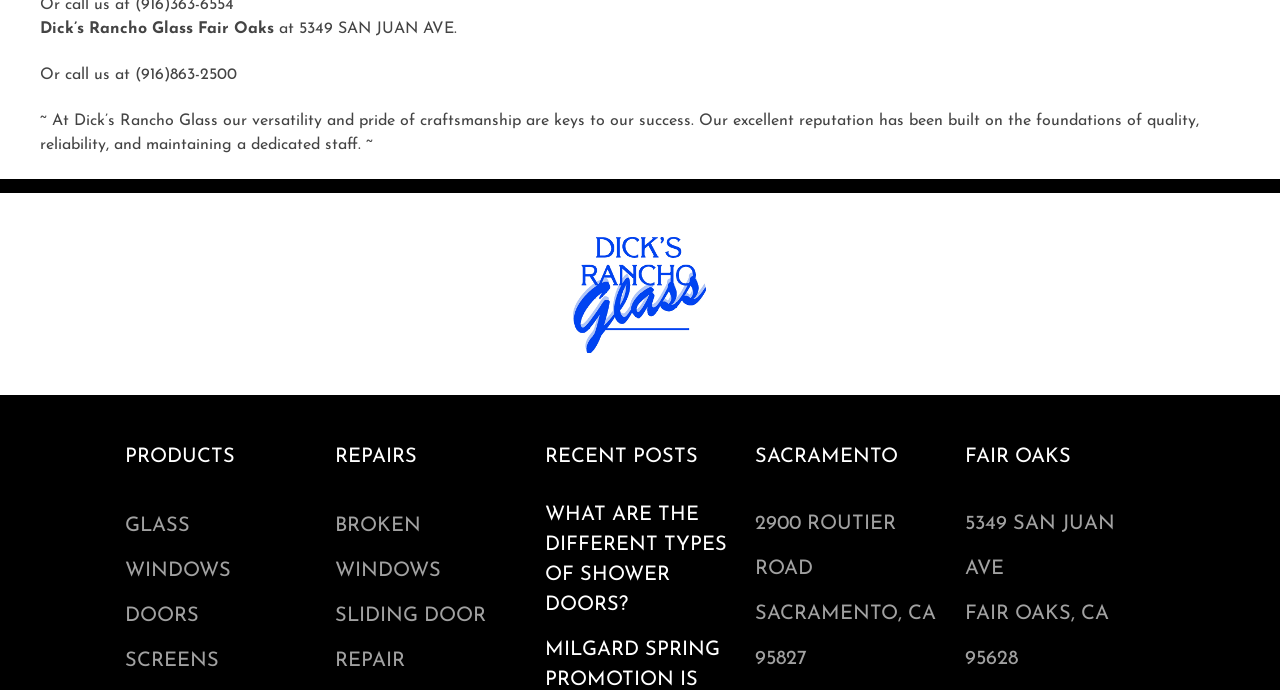What is the phone number for Dick's Rancho Glass in Fair Oaks?
Using the image as a reference, give a one-word or short phrase answer.

(916)863-2500